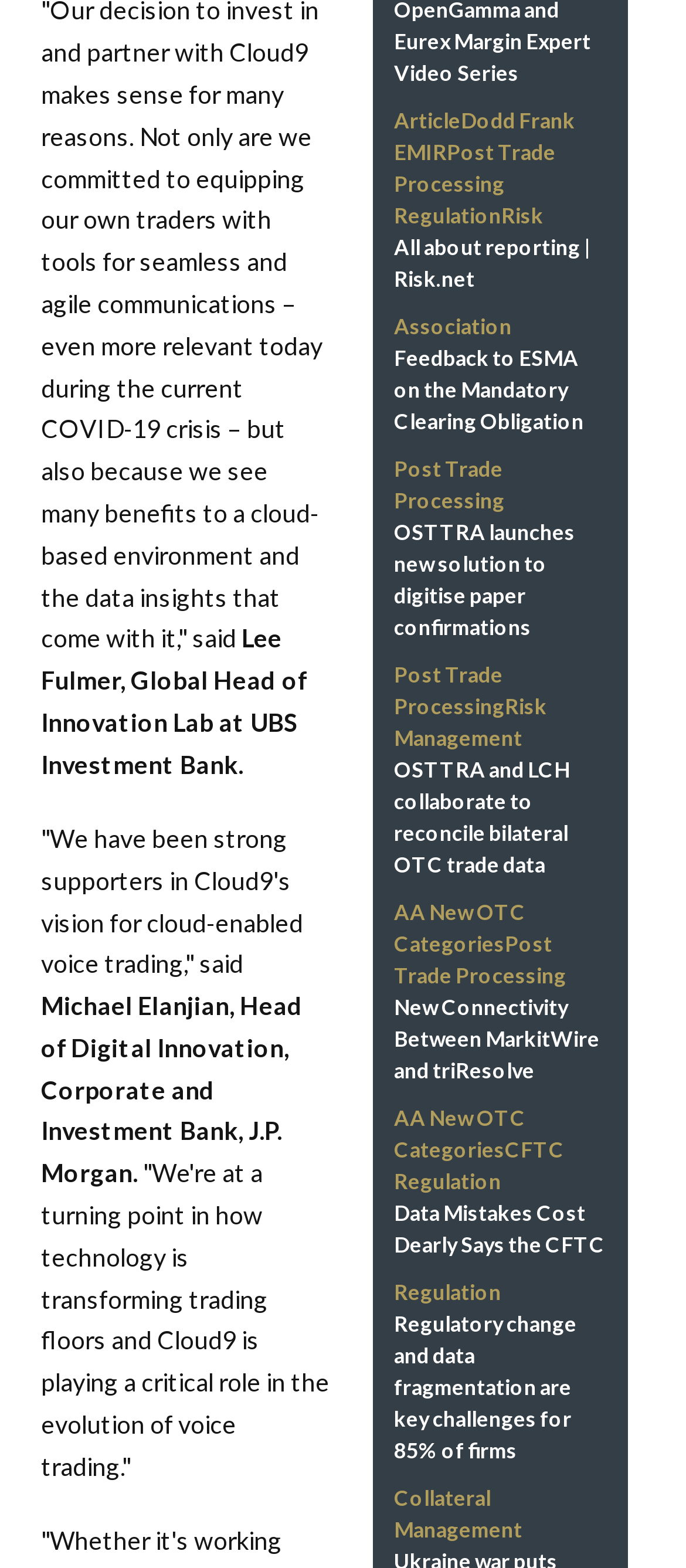Please mark the bounding box coordinates of the area that should be clicked to carry out the instruction: "Check out the article about Data Mistakes Cost Dearly Says the CFTC".

[0.574, 0.764, 0.884, 0.805]